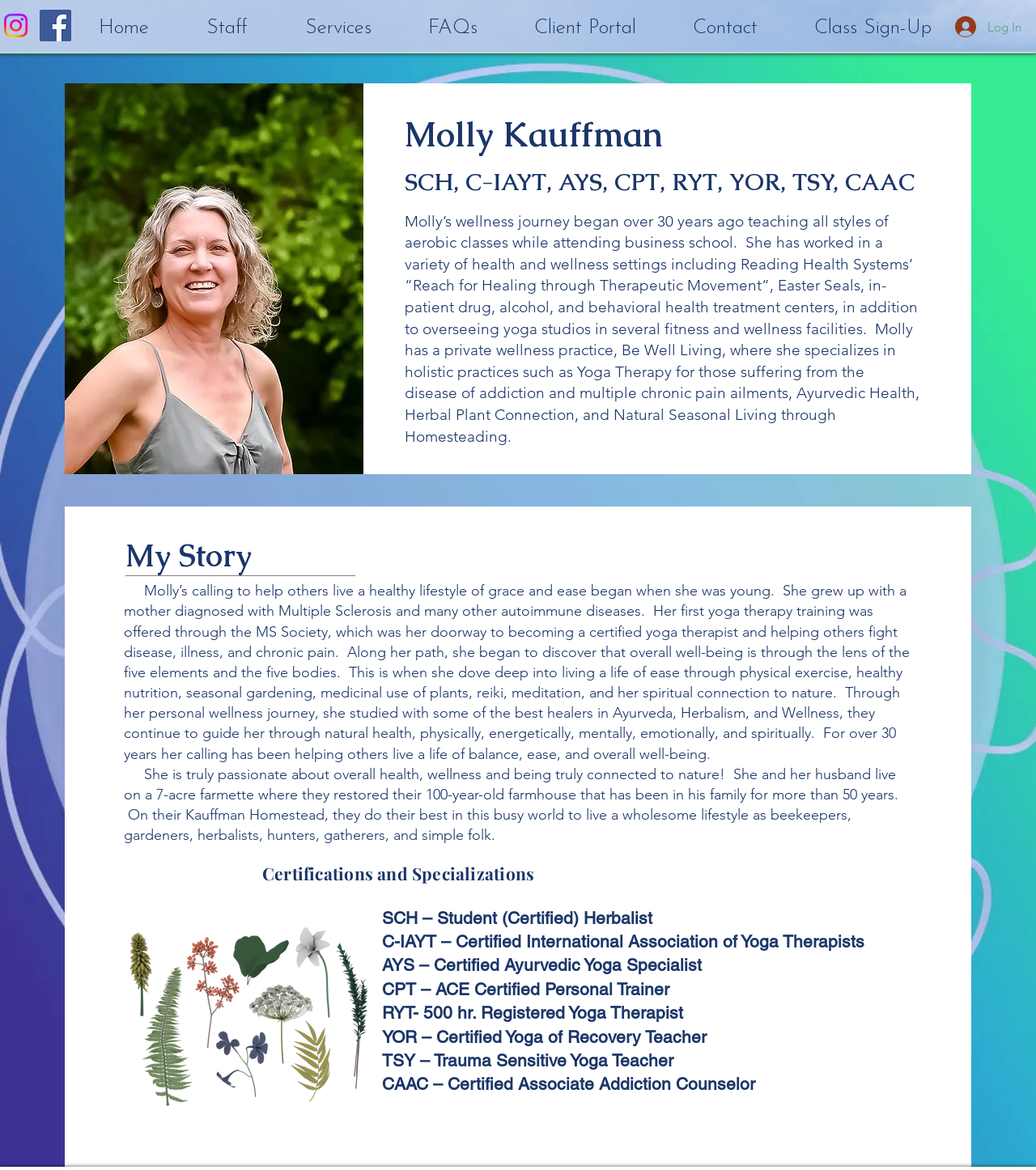What is the name of the farm where Molly lives?
Please use the image to provide an in-depth answer to the question.

I found the answer by reading the text in the main section of the webpage, which describes Molly's life on a 7-acre farmette called Kauffman Homestead.